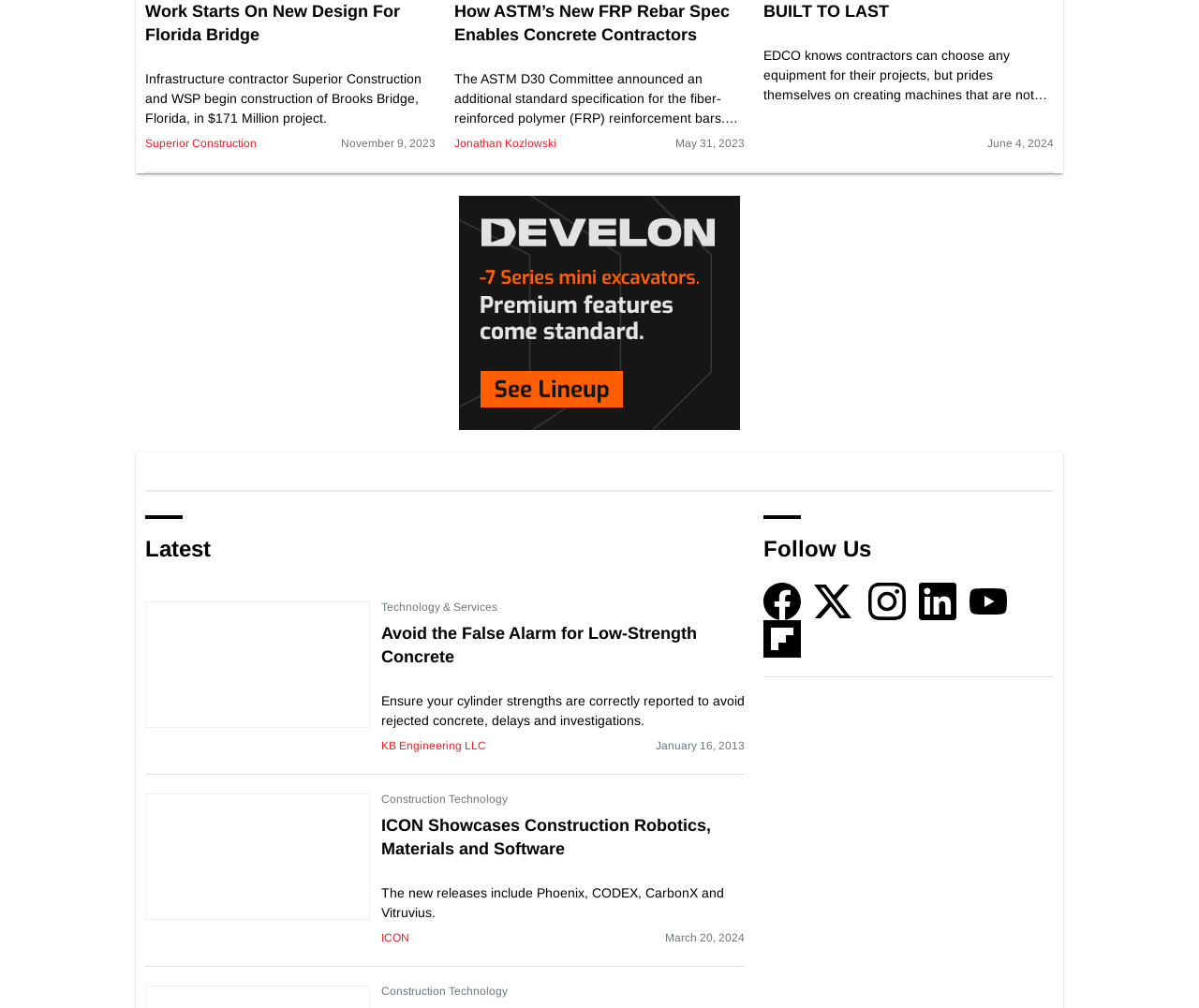Provide the bounding box coordinates of the HTML element this sentence describes: "Superior Construction". The bounding box coordinates consist of four float numbers between 0 and 1, i.e., [left, top, right, bottom].

[0.121, 0.136, 0.214, 0.149]